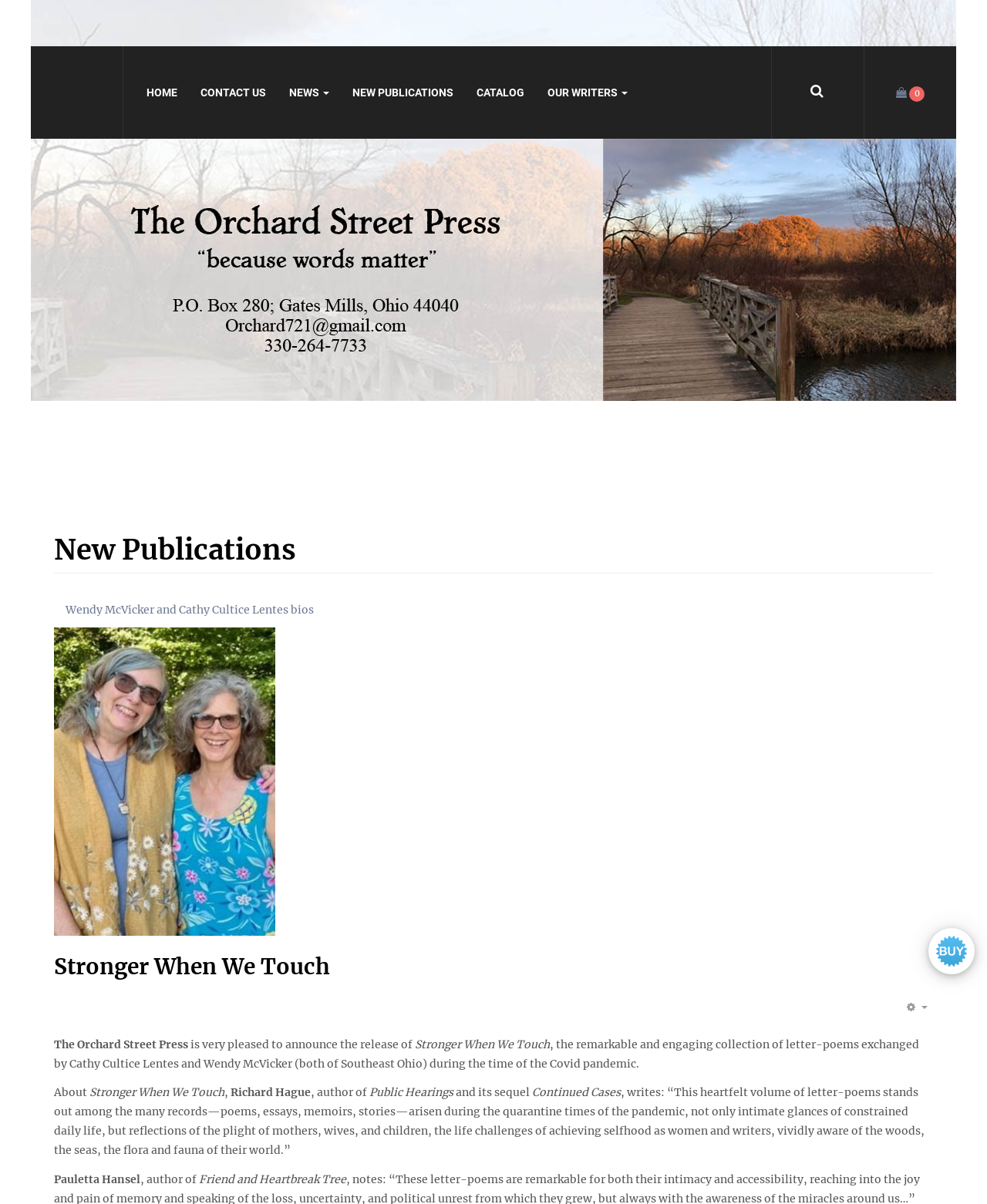Locate the bounding box coordinates of the clickable element to fulfill the following instruction: "View new publications". Provide the coordinates as four float numbers between 0 and 1 in the format [left, top, right, bottom].

[0.357, 0.038, 0.459, 0.115]